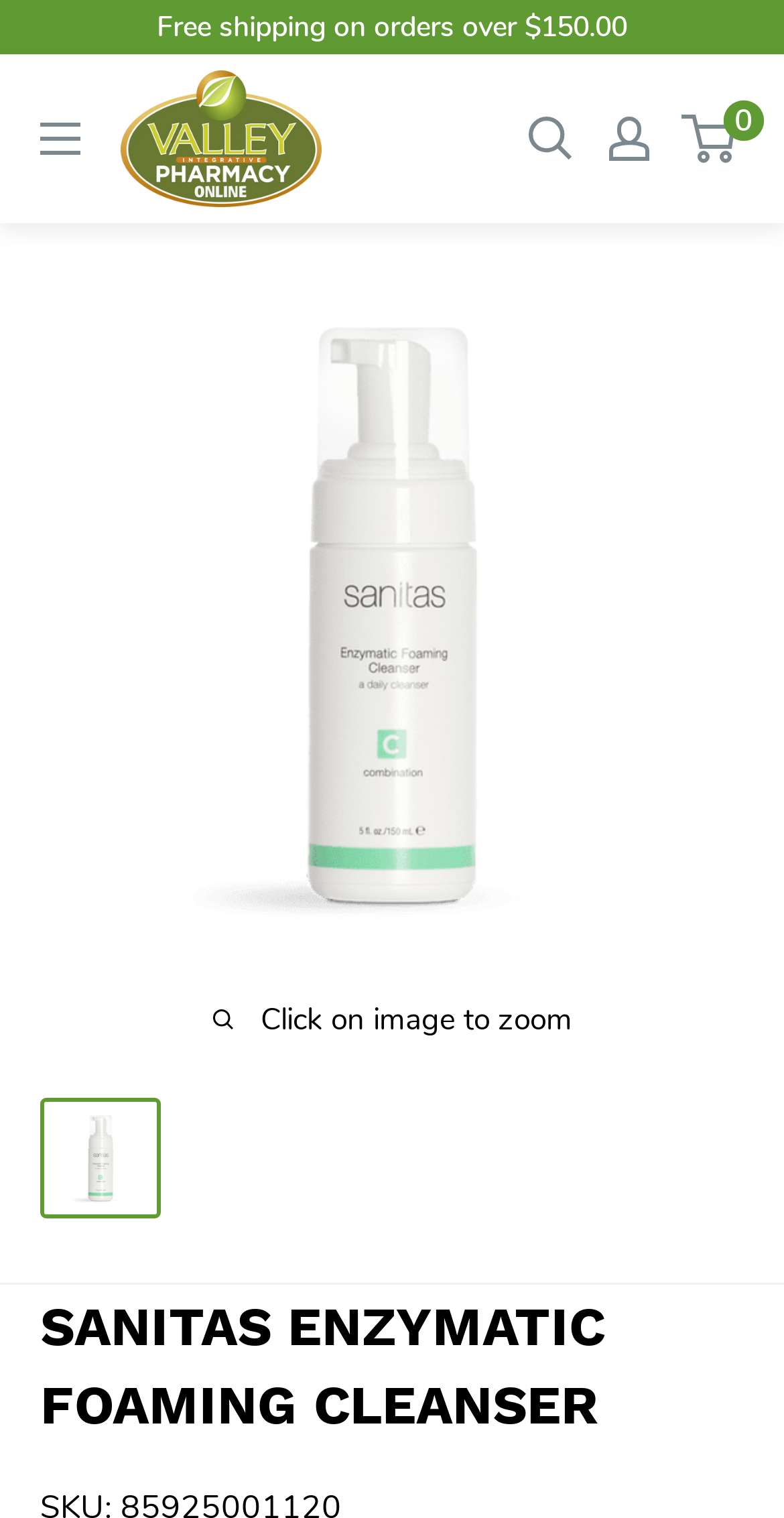What is the product name displayed prominently on the webpage?
Refer to the image and give a detailed response to the question.

I found the answer by looking at the large image and heading on the webpage, which both display the product name 'SANITAS ENZYMATIC FOAMING CLEANSER'. This indicates that the webpage is primarily about this product.